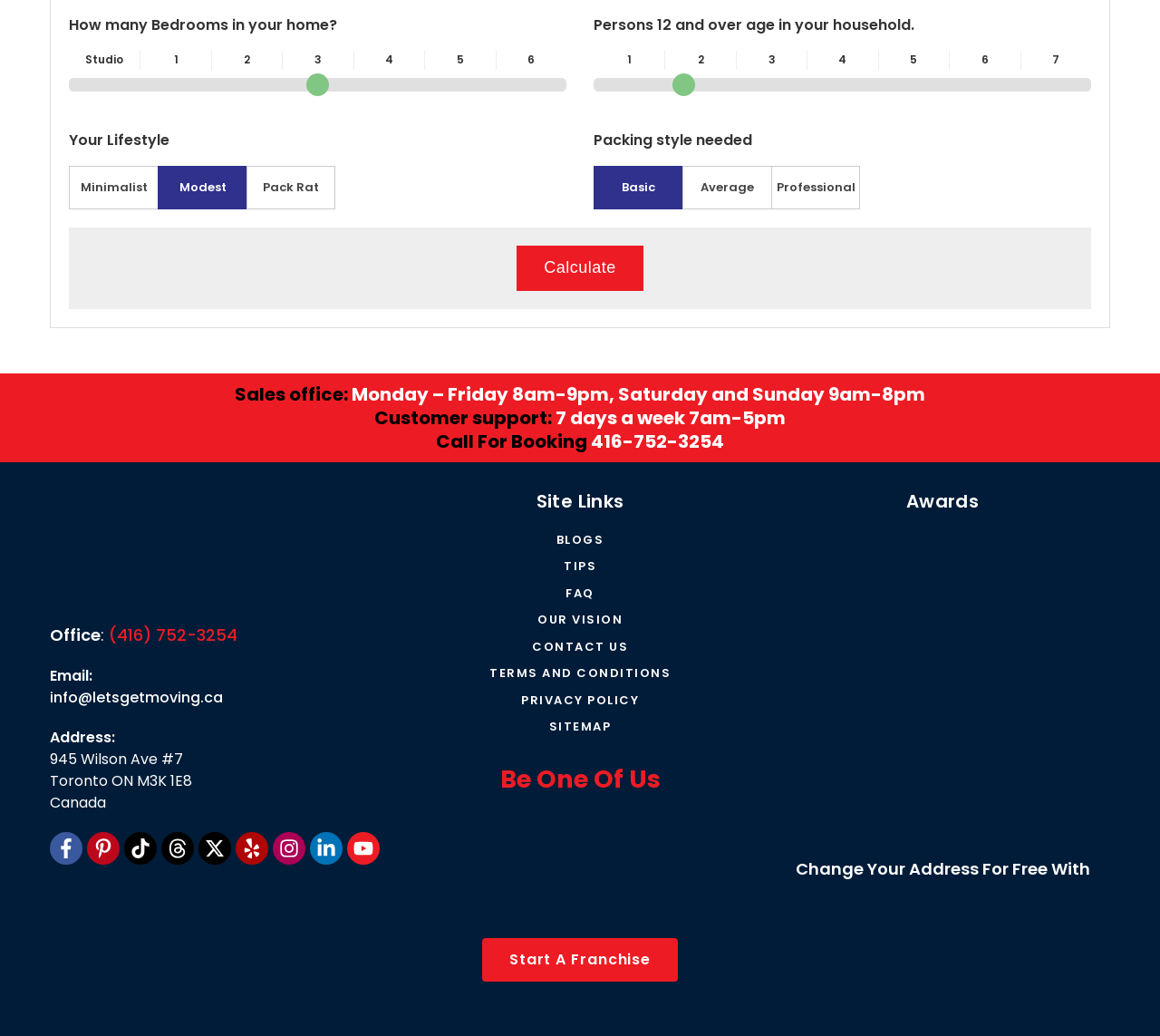Find and indicate the bounding box coordinates of the region you should select to follow the given instruction: "Start a franchise".

[0.416, 0.906, 0.584, 0.948]